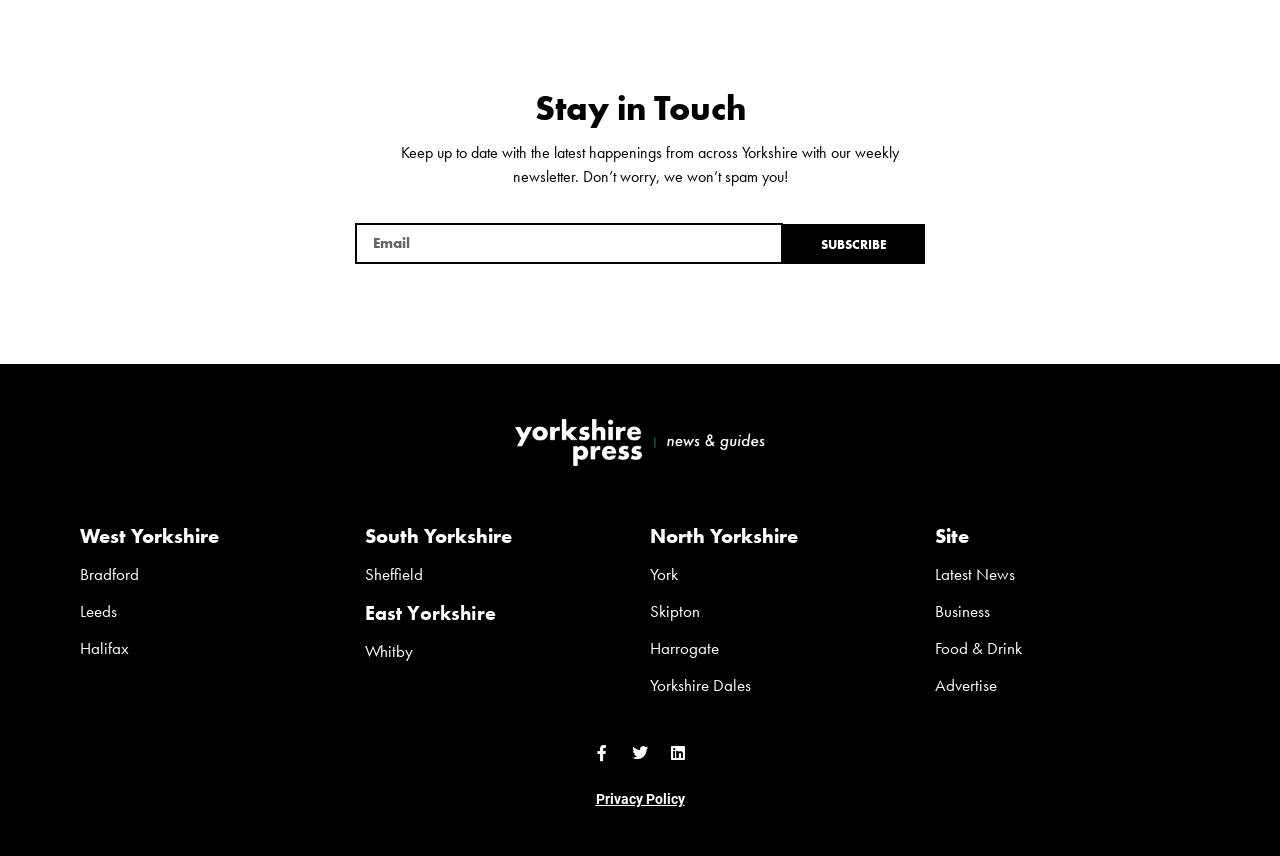Please mark the clickable region by giving the bounding box coordinates needed to complete this instruction: "Read the privacy policy".

[0.465, 0.924, 0.535, 0.943]